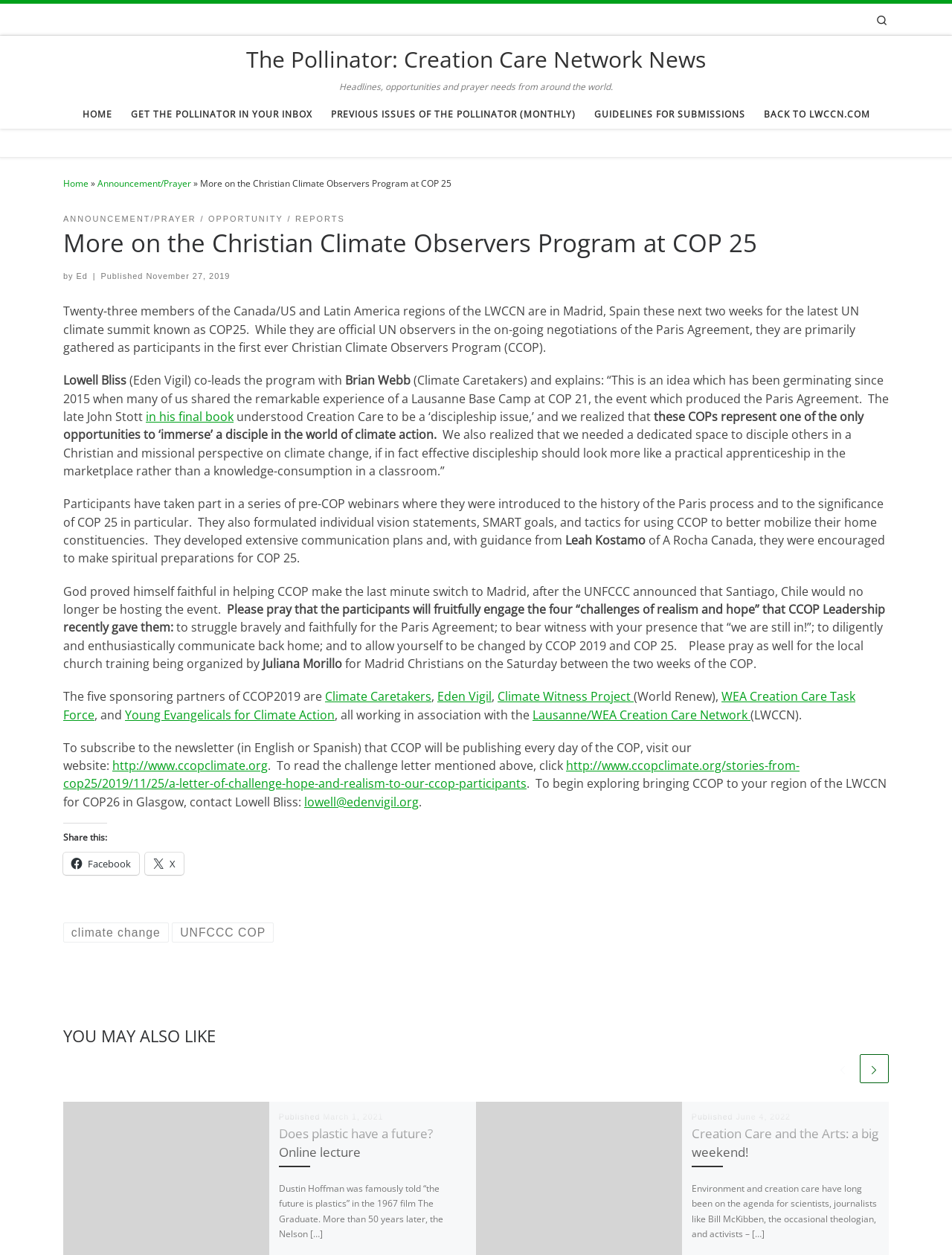What is the title or heading displayed on the webpage?

More on the Christian Climate Observers Program at COP 25